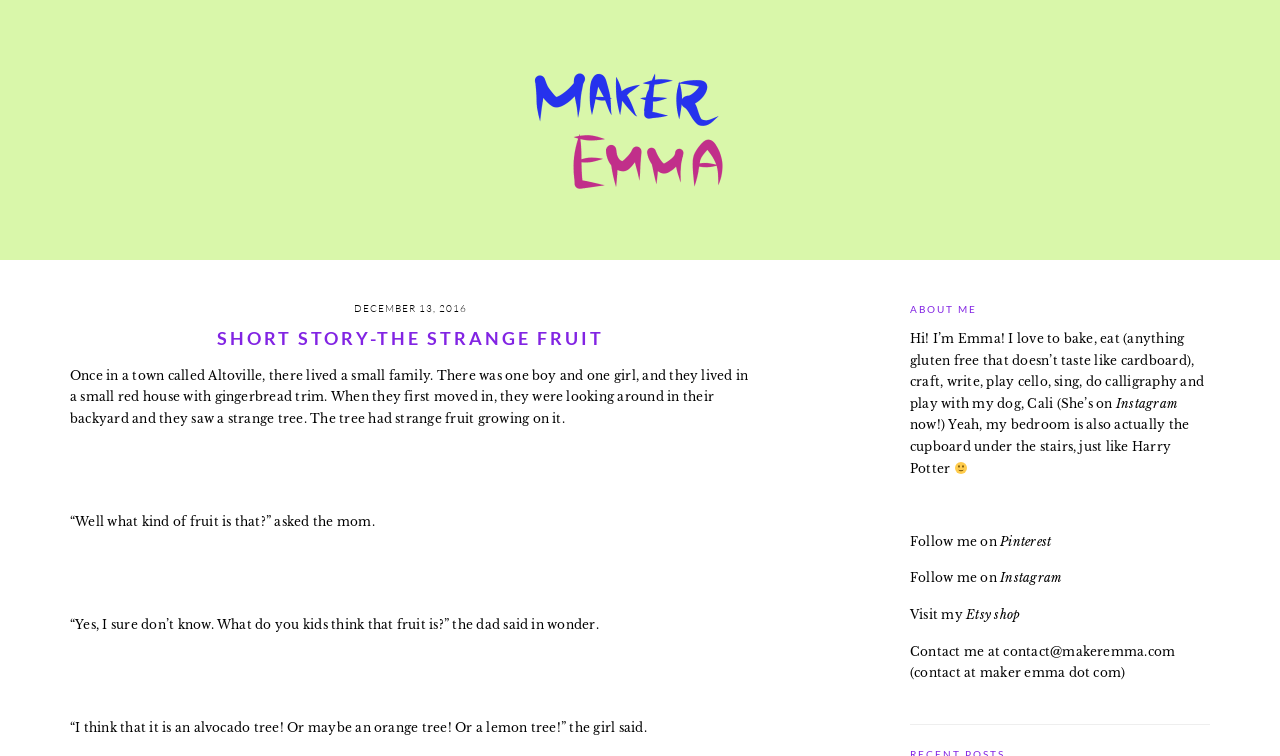Provide a comprehensive caption for the webpage.

This webpage is about a short story called "The Strange Fruit" by Maker Emma. At the top of the page, there are two links to skip to main content and primary sidebar. Below these links, the title "MAKER EMMA" is prominently displayed. 

To the right of the title, there is a time element showing the date "DECEMBER 13, 2016". Below the title, the main content of the short story begins with a heading "SHORT STORY-THE STRANGE FRUIT". The story is about a small family living in a red house with gingerbread trim in a town called Altoville. They discover a strange tree with unusual fruit in their backyard, and the family members share their thoughts about what kind of fruit it might be.

On the right side of the page, there is a primary sidebar with a heading "PRIMARY SIDEBAR". Within this section, there is an "ABOUT ME" section where the author, Emma, introduces herself and shares her interests, including baking, crafting, and playing the cello. She also mentions her dog, Cali, and that her bedroom is like Harry Potter's cupboard under the stairs. There is a smiling face emoji and links to her Instagram and Pinterest profiles, as well as her Etsy shop. Additionally, her contact information is provided at the bottom of the sidebar.